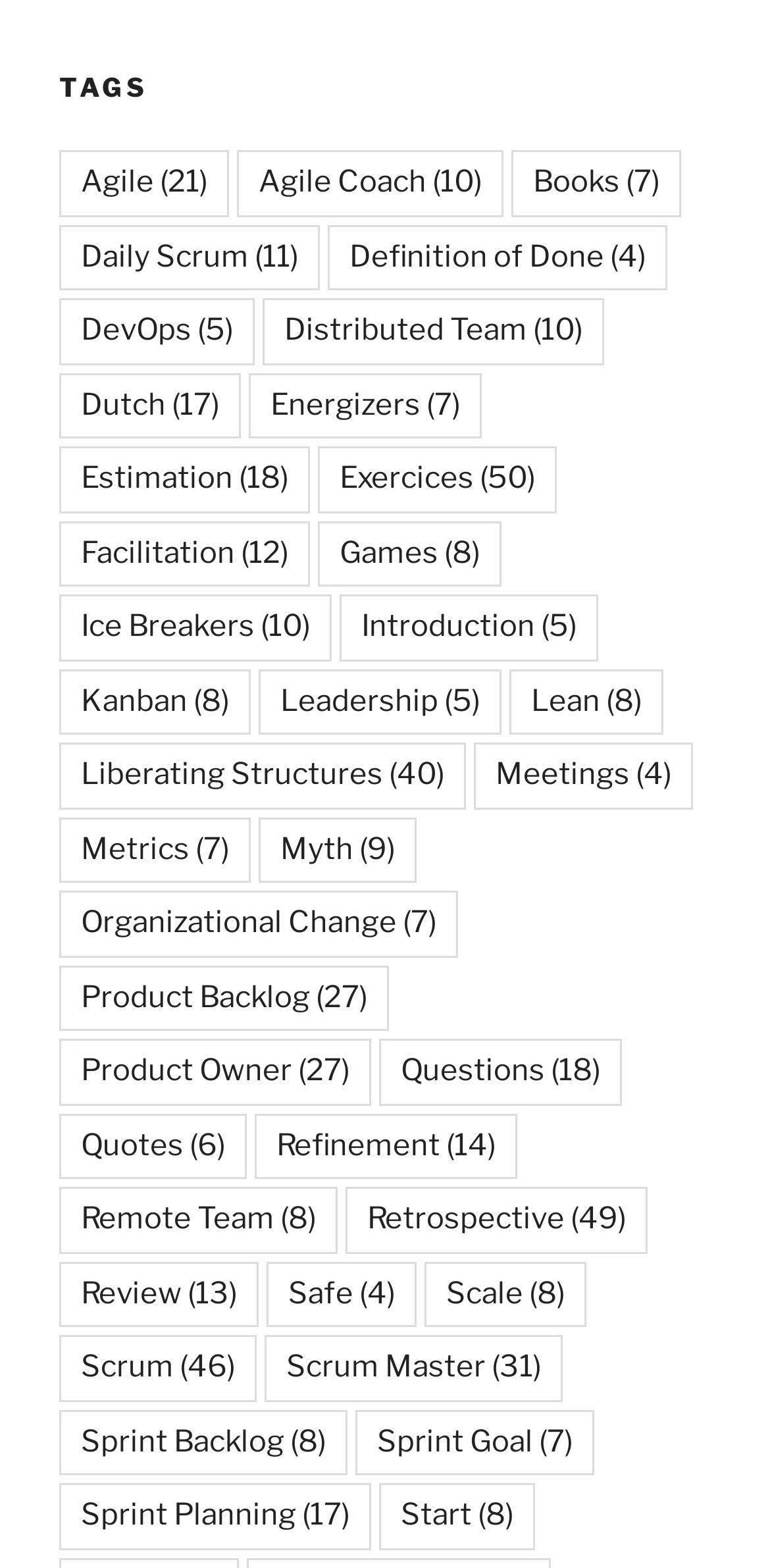What is the category with the fewest items?
Please provide a comprehensive and detailed answer to the question.

By examining the links on the webpage, I found that the category 'Meetings' has the fewest items, with 4 items listed.